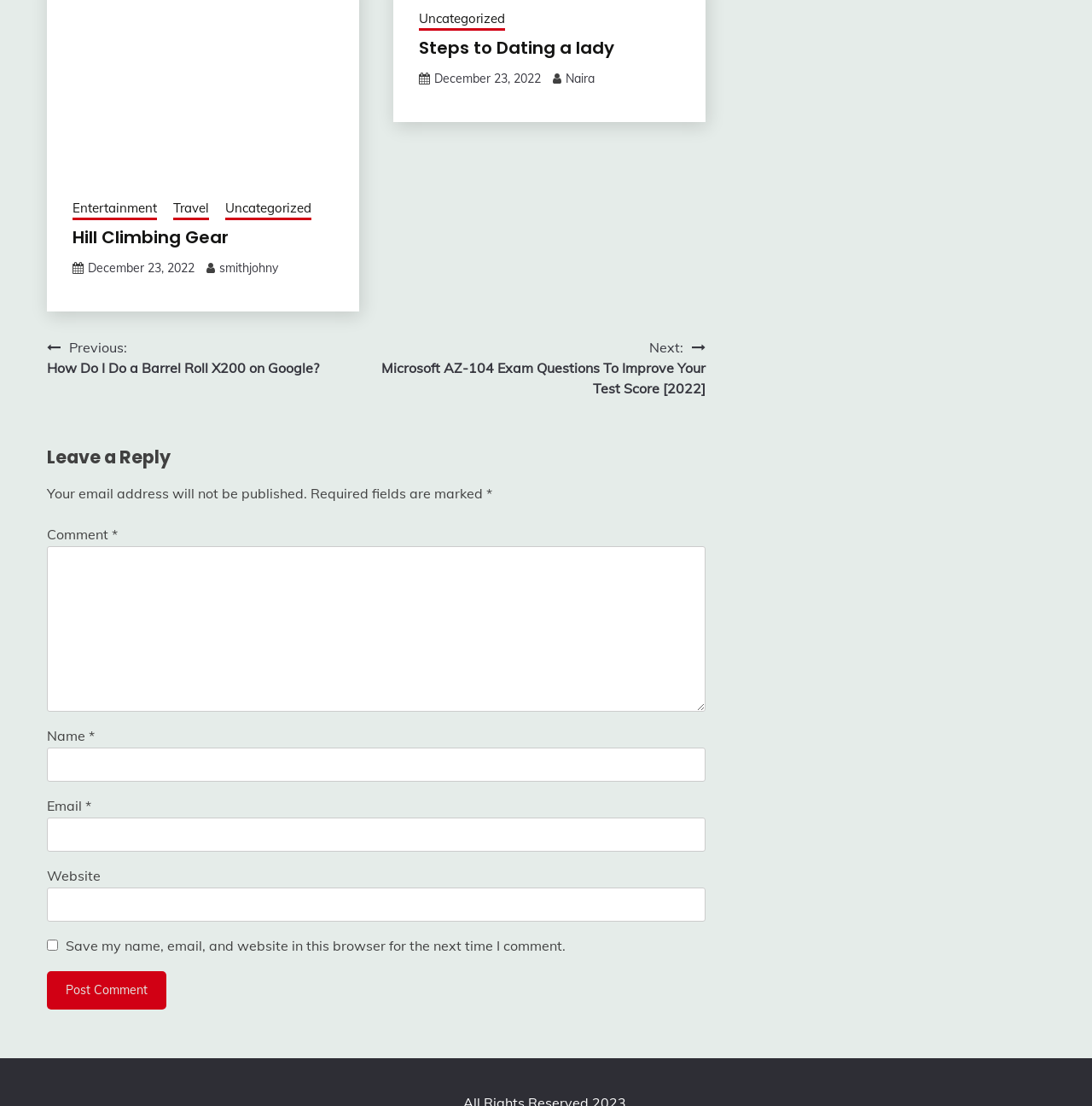Locate the UI element that matches the description December 23, 2022December 23, 2022 in the webpage screenshot. Return the bounding box coordinates in the format (top-left x, top-left y, bottom-right x, bottom-right y), with values ranging from 0 to 1.

[0.08, 0.235, 0.178, 0.249]